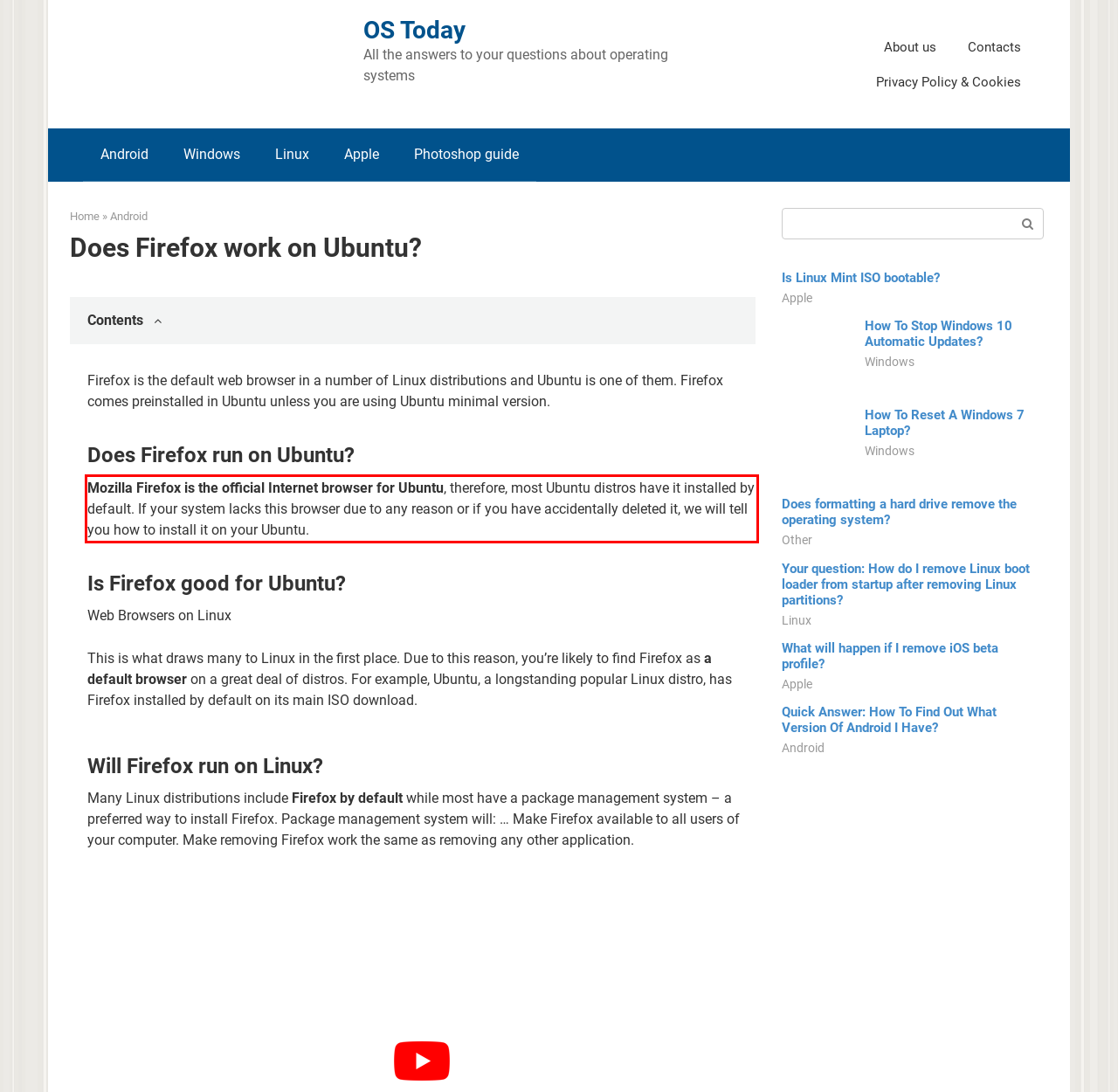There is a UI element on the webpage screenshot marked by a red bounding box. Extract and generate the text content from within this red box.

Mozilla Firefox is the official Internet browser for Ubuntu, therefore, most Ubuntu distros have it installed by default. If your system lacks this browser due to any reason or if you have accidentally deleted it, we will tell you how to install it on your Ubuntu.